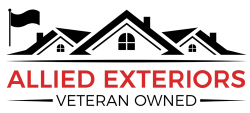Provide a comprehensive description of the image.

The image features the logo of Allied Exteriors, a company highlighted as "Veteran Owned." The design showcases a stylized representation of rooftops, emphasizing strength and reliability, which aligns with the services they offer in home improvement and construction. The bold red text stating "ALLIED EXTERIORS" is prominent, reflecting the brand's focus on siding services and exterior renovations. Below this, the phrase "VETERAN OWNED" emphasizes their commitment to quality service and community values, appealing to customers who prioritize supporting veteran-owned businesses. This logo captures the essence of the company's mission to provide exceptional exterior solutions while honoring their veteran heritage.